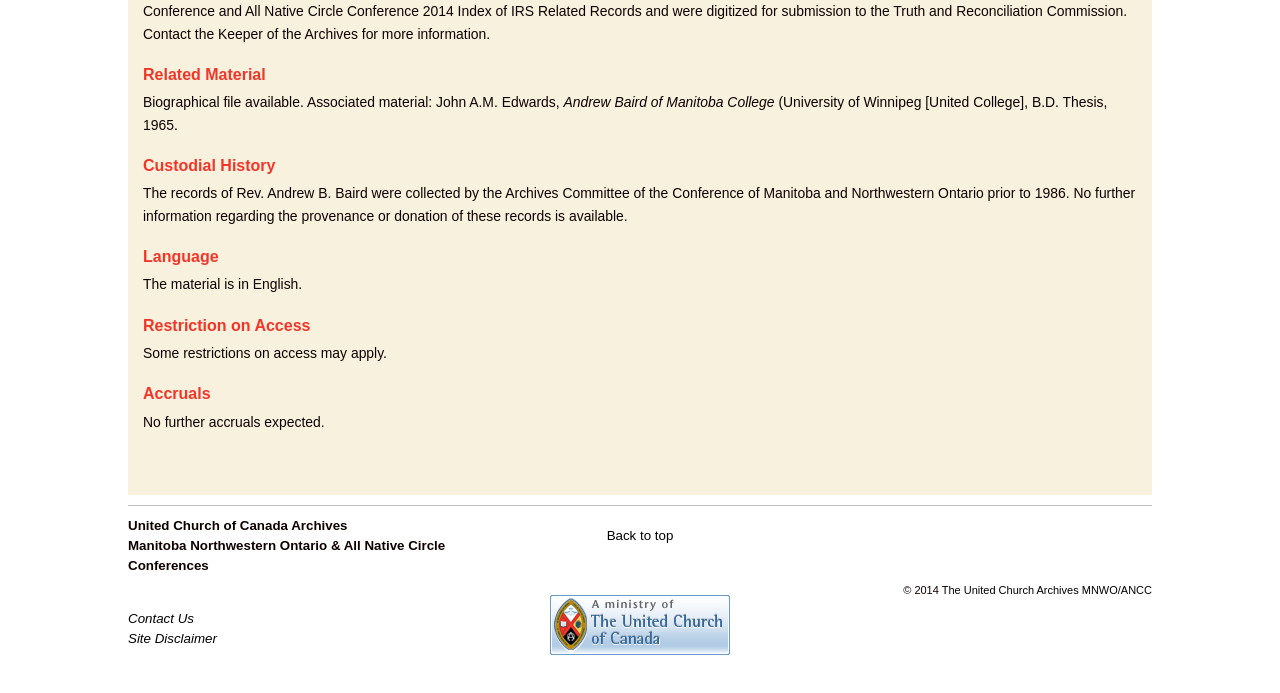What is the language of the material?
Based on the screenshot, provide your answer in one word or phrase.

English